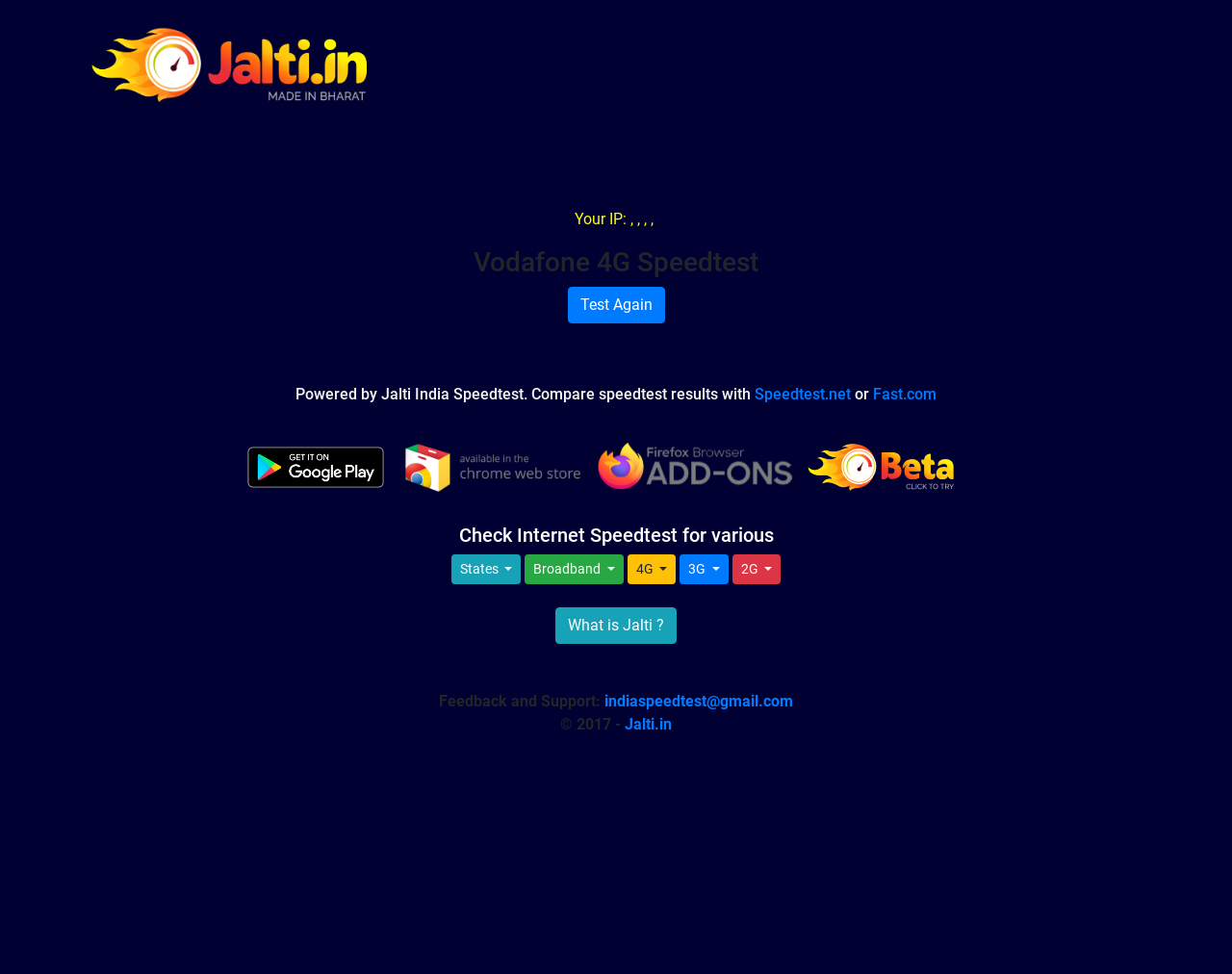Explain in detail what is displayed on the webpage.

The webpage is a speed testing tool provided by Vodafone, allowing users to quickly check their internet speed. At the top, there is a link to "Broadband Speedtest" accompanied by an image, and a heading that reads "Vodafone 4G Speedtest | Jalti.in". Below this, there is a section displaying the user's IP address.

A prominent button "Test Again" is located in the middle of the page, allowing users to re-run the speed test. Above this button, there is a heading that mentions the tool is powered by Jalti India Speedtest, and provides links to compare results with Speedtest.net and Fast.com.

The page also features a series of links and images, arranged horizontally, which appear to be related to different types of speed tests, such as 4G, 3G, and 2G. There is also a button "What is Jalti?" that likely provides more information about the service.

At the bottom of the page, there is a section with contact information, including a link to provide feedback and support, as well as a copyright notice and a link to the Jalti.in website.